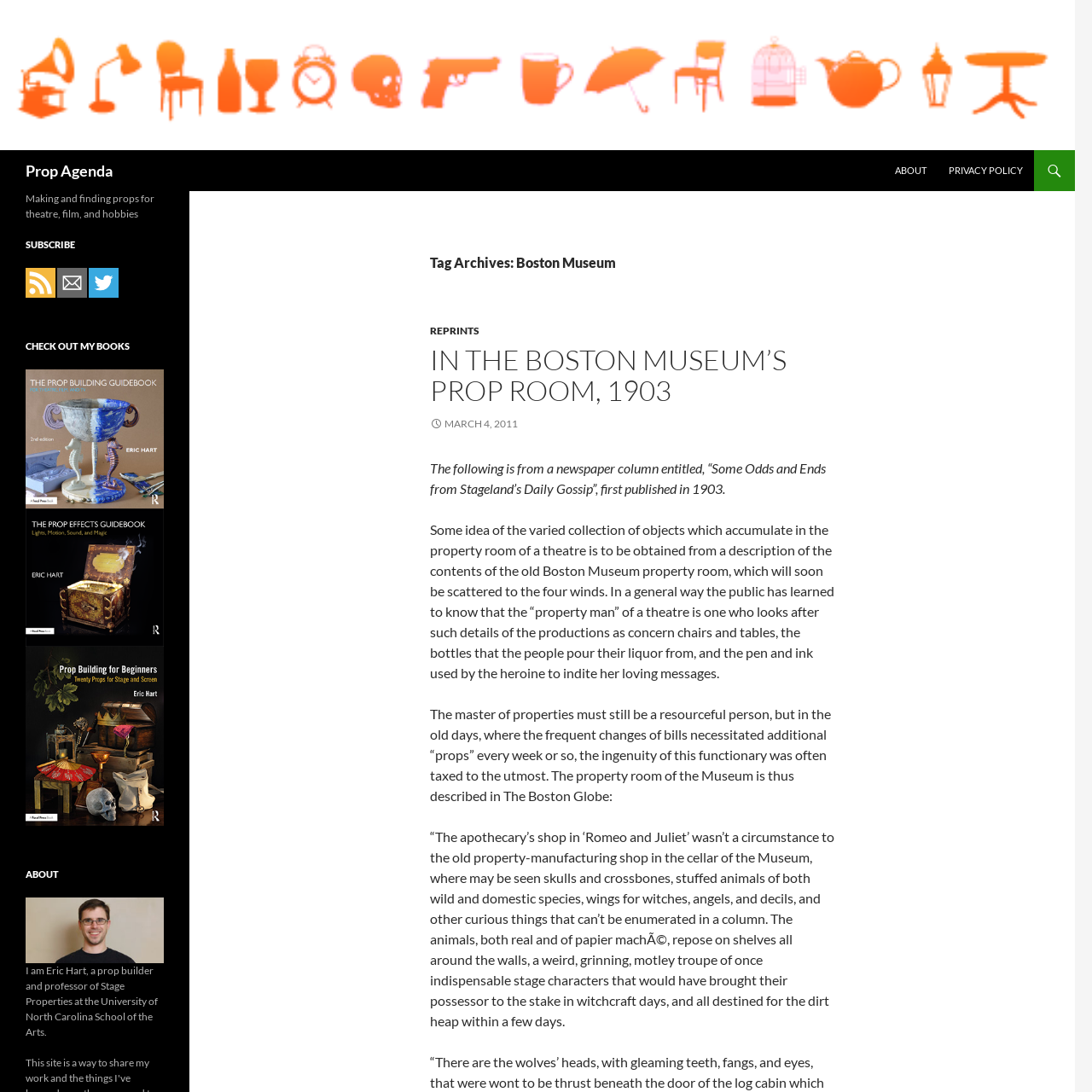What is the year mentioned in the article about the Boston Museum's prop room?
Based on the image content, provide your answer in one word or a short phrase.

1903